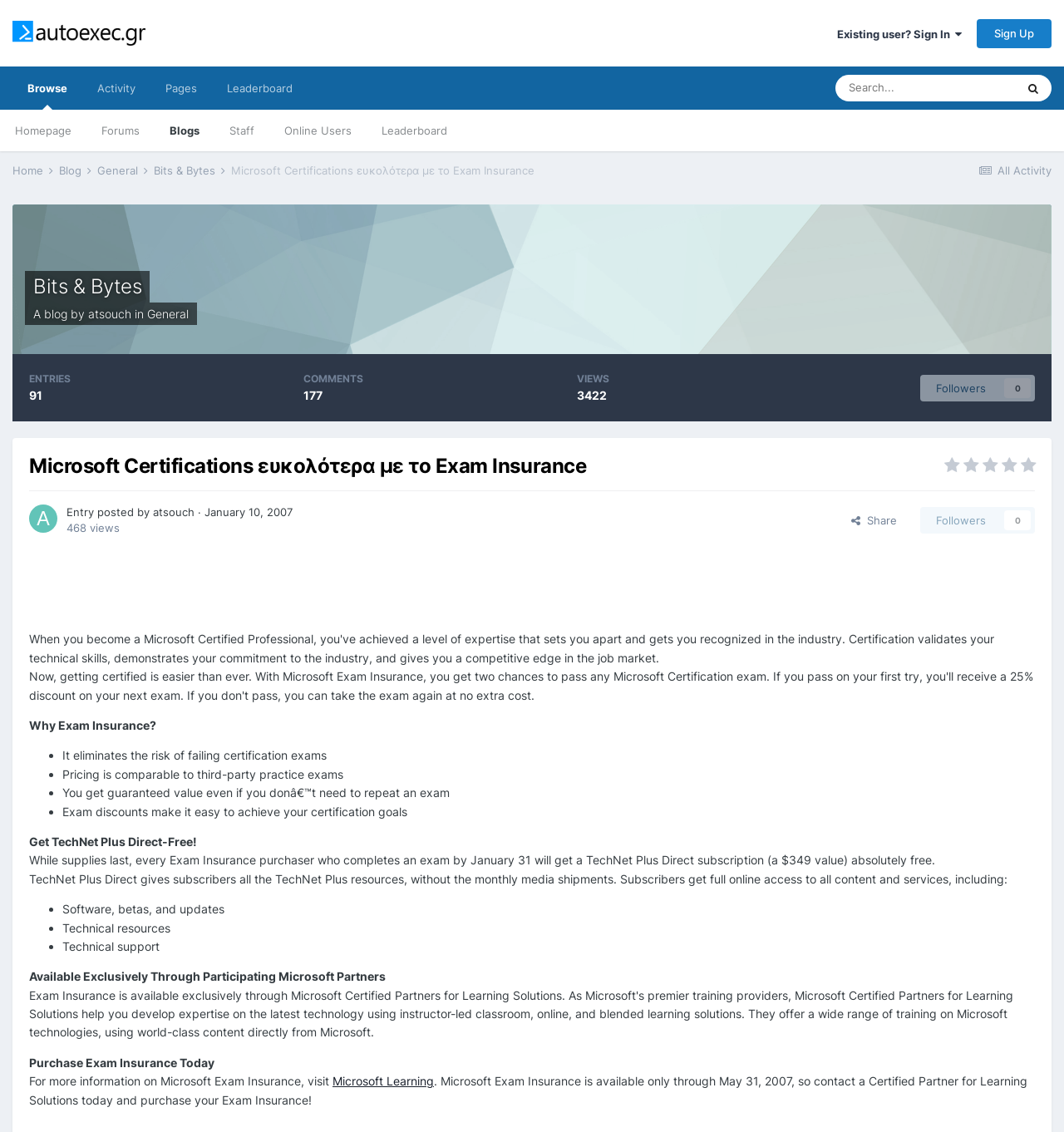Generate a comprehensive caption for the webpage you are viewing.

This webpage is about Microsoft Certifications and Exam Insurance. At the top, there is a navigation bar with links to "autoexec.gr", "Existing user? Sign In", "Sign Up", "Browse", "Homepage", "Forums", "Blogs", "Staff", "Online Users", and "Leaderboard". Below the navigation bar, there is a search box and a button to search.

On the left side, there is a menu with links to "All Activity", "Home", "Blog", "General", and "Bits & Bytes". Next to the menu, there is a header with the title "Microsoft Certifications ευκολότερα με το Exam Insurance" and a subheading "A blog by atsouch".

The main content of the webpage is divided into sections. The first section has a heading "Microsoft Certifications ευκολότερα με το Exam Insurance" and a separator line below it. Below the separator line, there is a section with information about the blog post, including the author, date, and number of views. There are also links to share the post and to view followers.

The next section has a heading "Why Exam Insurance?" and lists four benefits of Exam Insurance, including eliminating the risk of failing certification exams, comparable pricing to third-party practice exams, guaranteed value, and exam discounts.

Below this section, there is a promotion for TechNet Plus Direct, which is available for free to Exam Insurance purchasers who complete an exam by January 31. The promotion includes a list of benefits, such as software, betas, and updates, technical resources, and technical support.

The final section has a heading "Available Exclusively Through Participating Microsoft Partners" and a call to action to purchase Exam Insurance today. There is also a link to Microsoft Learning for more information.